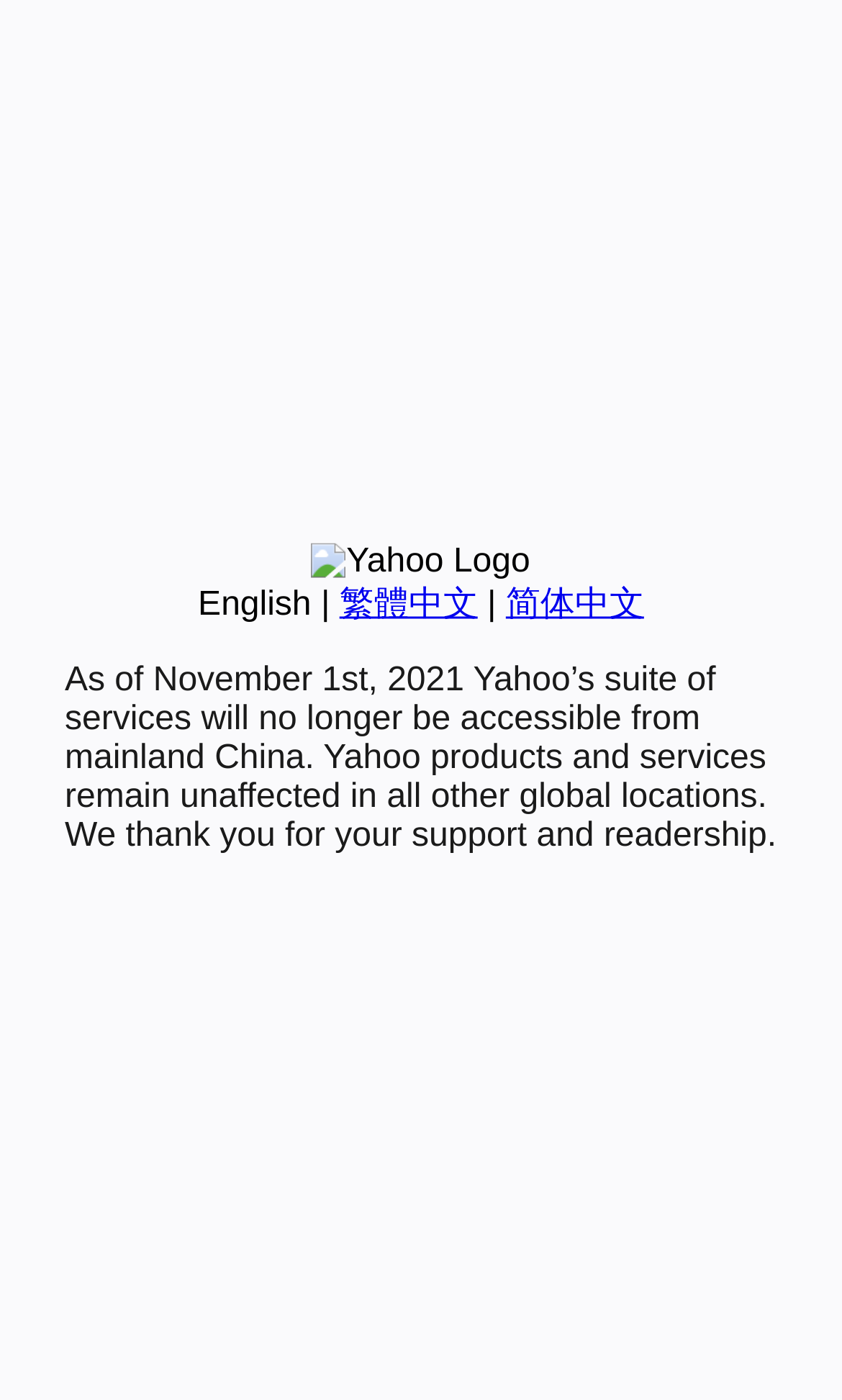Provide the bounding box for the UI element matching this description: "简体中文".

[0.601, 0.419, 0.765, 0.445]